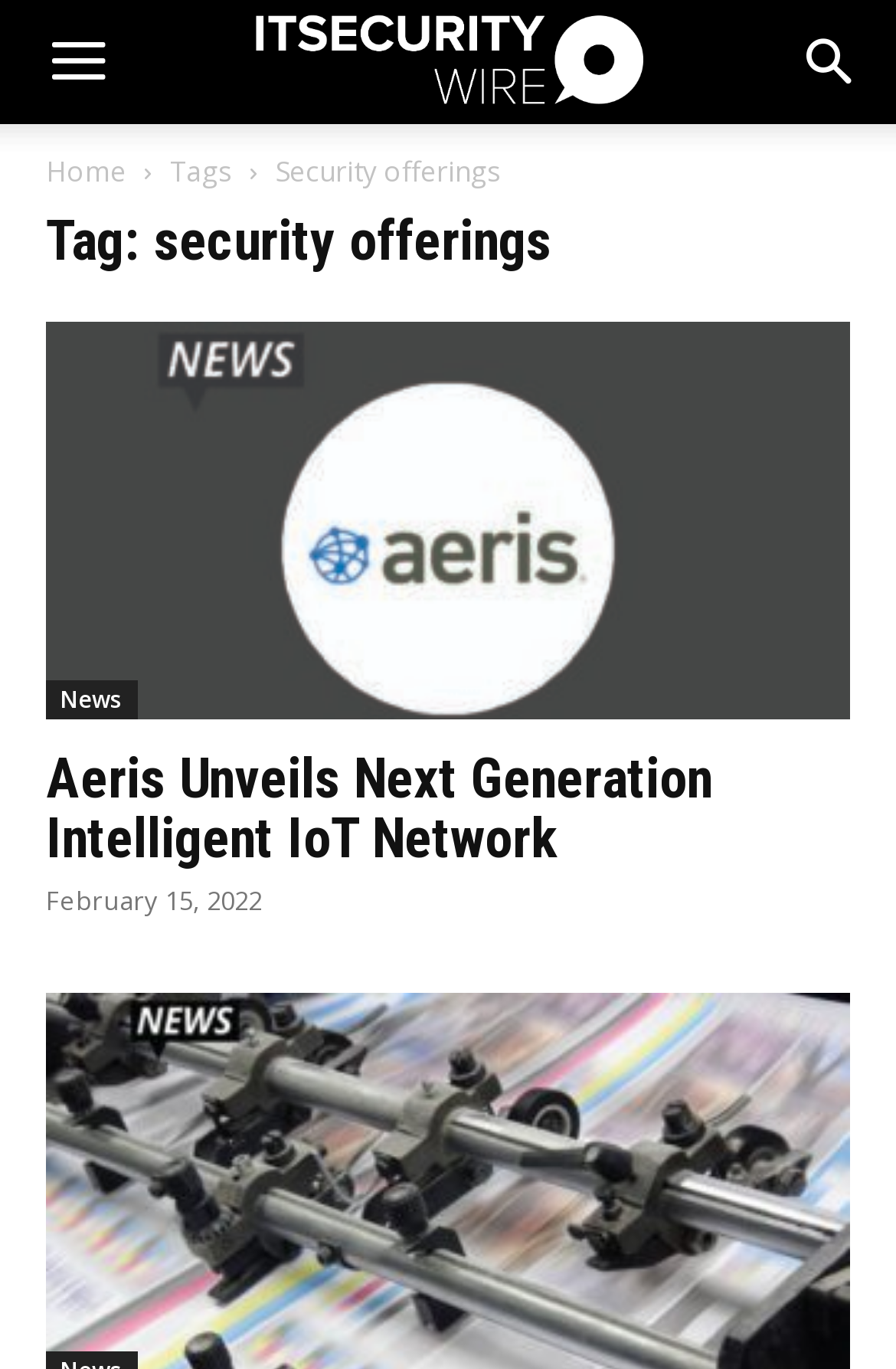Your task is to find and give the main heading text of the webpage.

Tag: security offerings